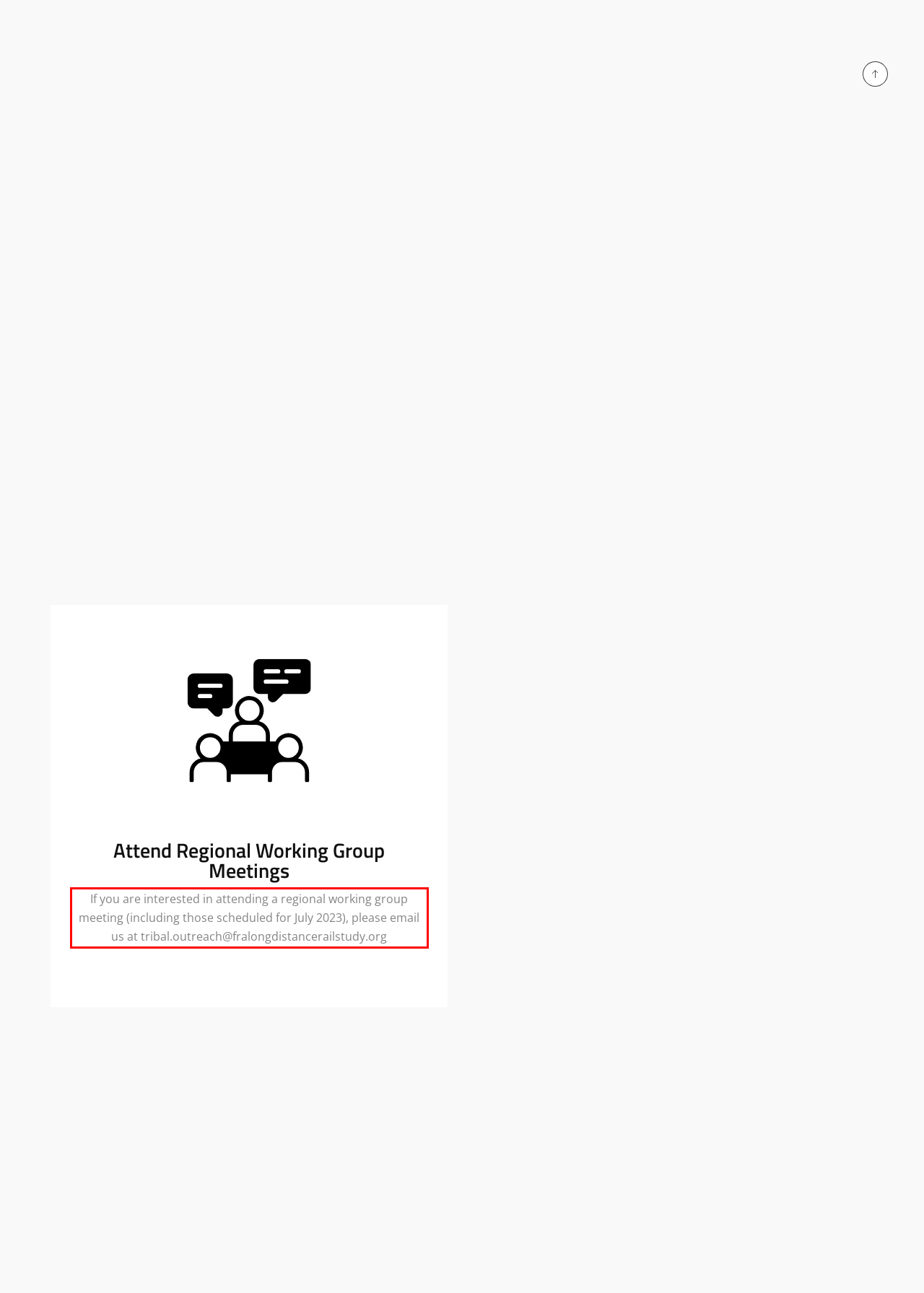Please look at the webpage screenshot and extract the text enclosed by the red bounding box.

If you are interested in attending a regional working group meeting (including those scheduled for July 2023), please email us at tribal.outreach@fralongdistancerailstudy.org